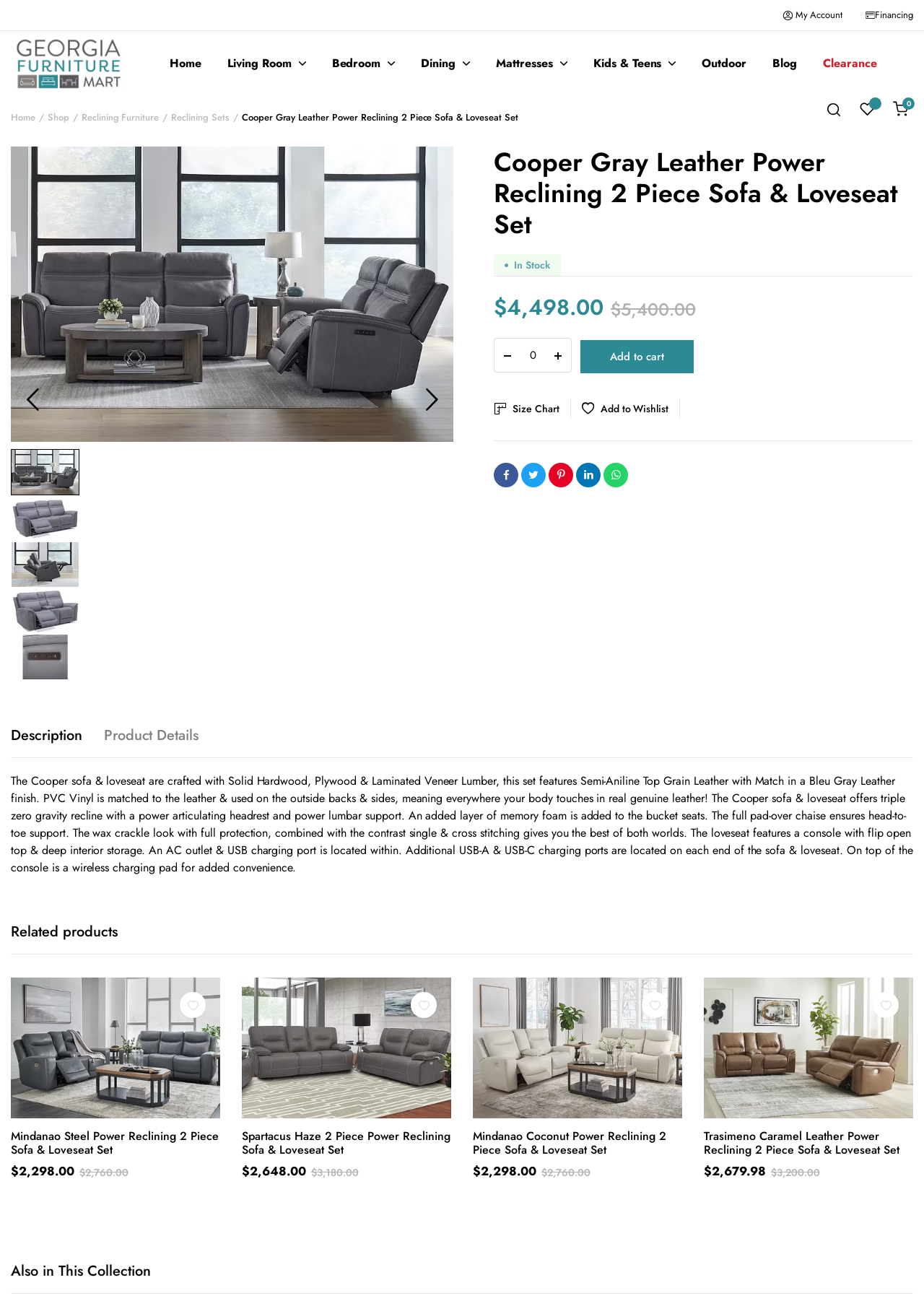What type of furniture is featured on this webpage?
Examine the webpage screenshot and provide an in-depth answer to the question.

Based on the webpage content, specifically the StaticText element with the text 'Cooper Gray Leather Power Reclining 2 Piece Sofa & Loveseat Set', it is clear that the webpage is featuring a sofa and loveseat set.